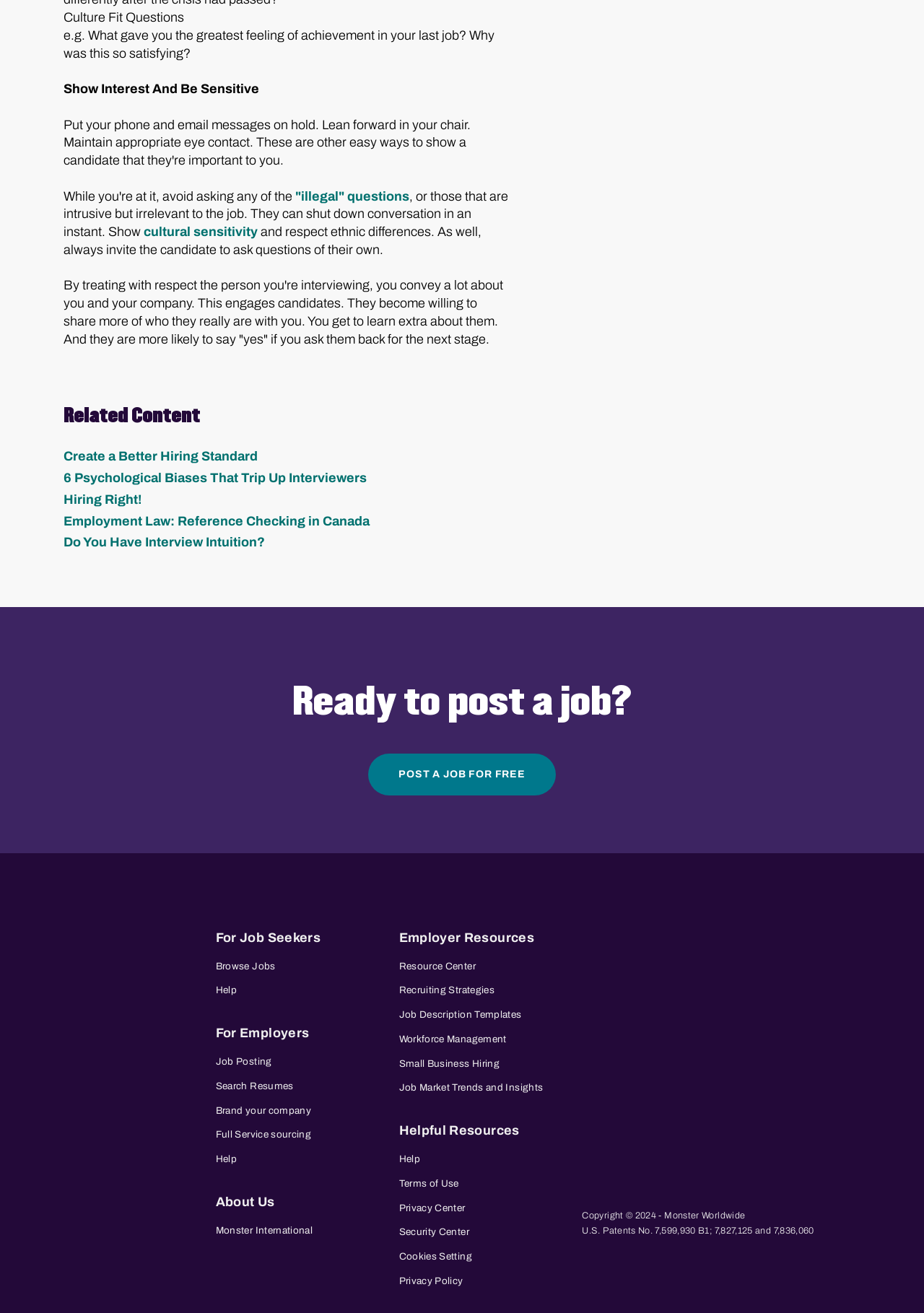Please find and report the bounding box coordinates of the element to click in order to perform the following action: "Browse jobs". The coordinates should be expressed as four float numbers between 0 and 1, in the format [left, top, right, bottom].

[0.233, 0.727, 0.298, 0.745]